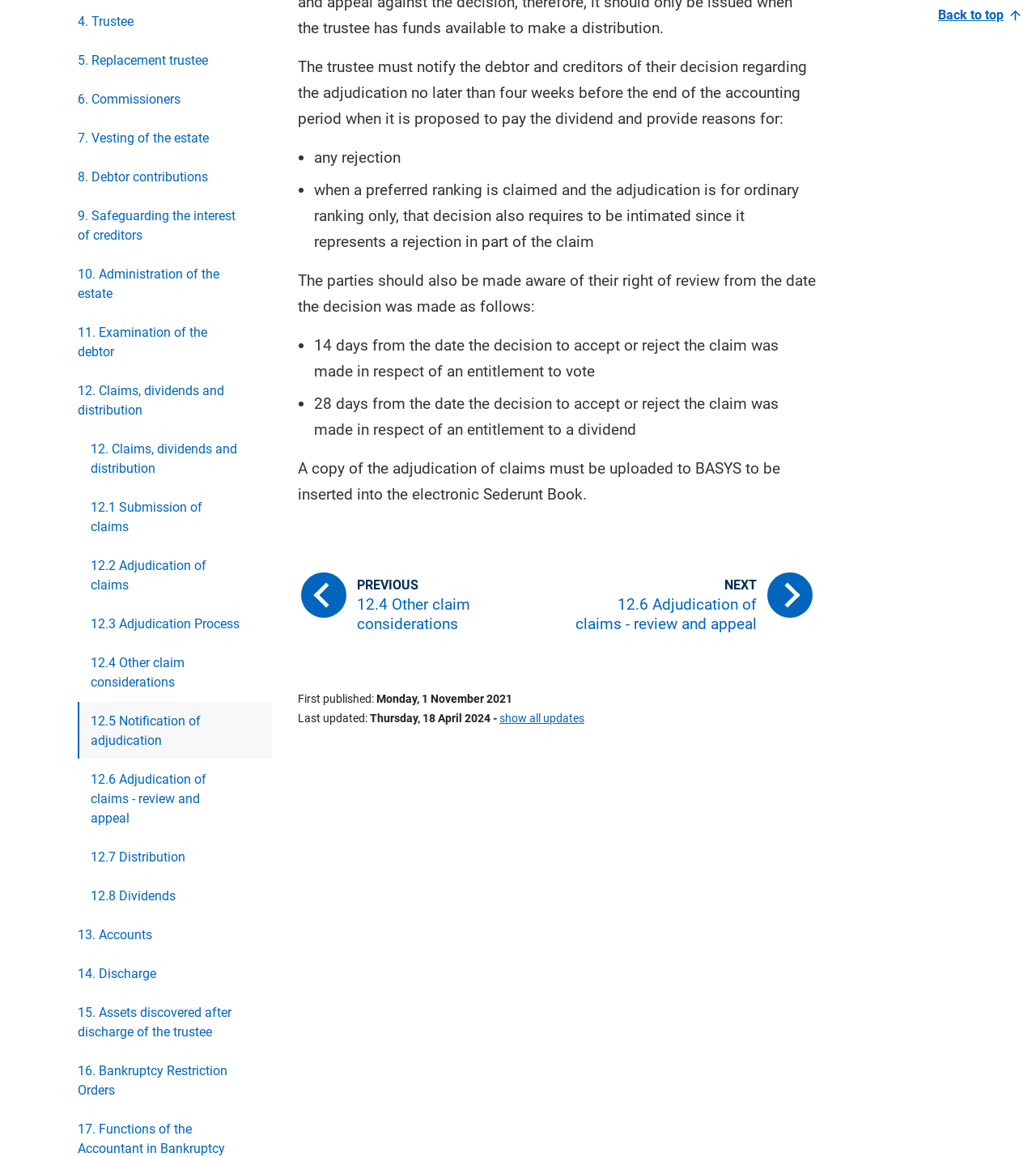Locate the bounding box of the UI element with the following description: "study.abroad@unh.edu".

None